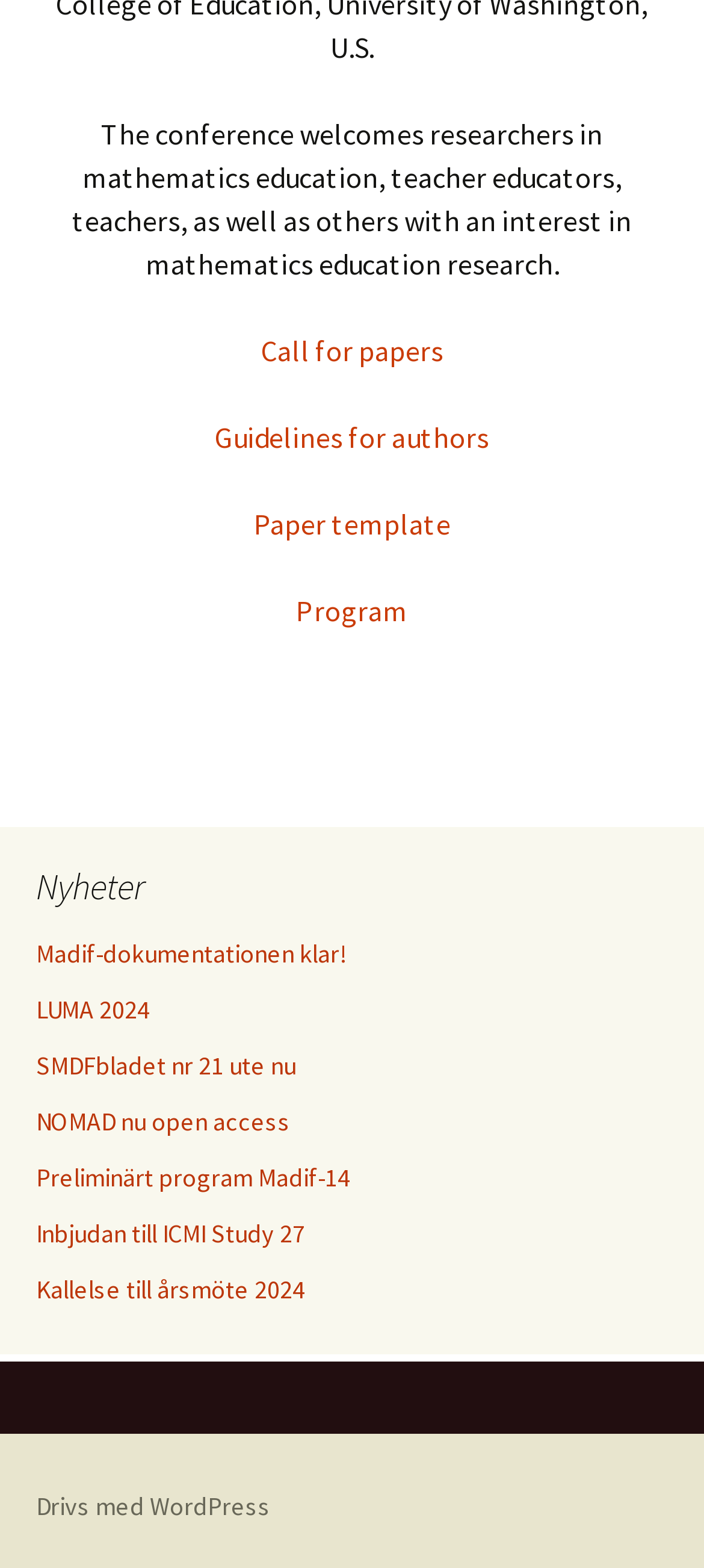What is the topic of the conference?
Use the screenshot to answer the question with a single word or phrase.

Mathematics education